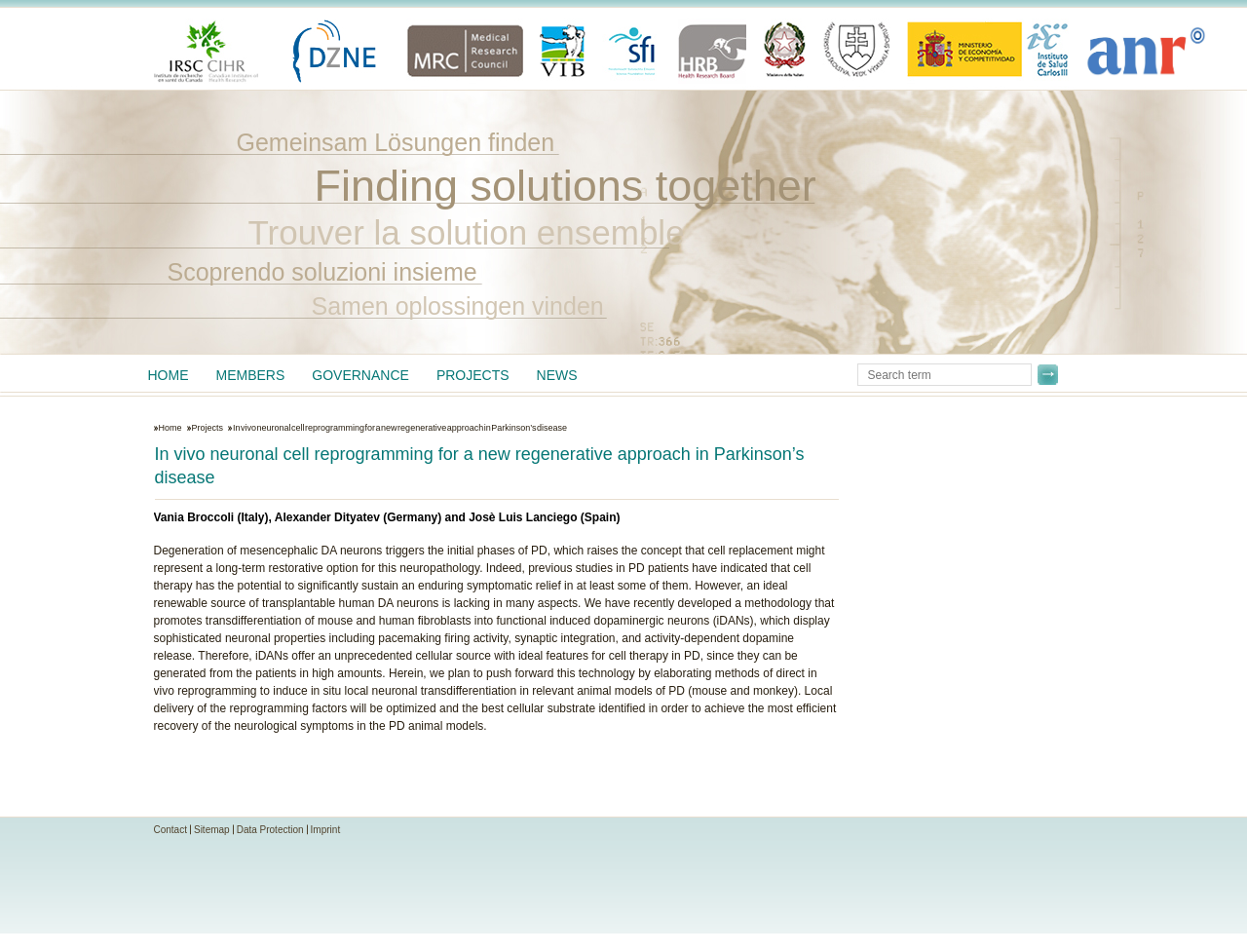Locate the bounding box coordinates of the element that should be clicked to fulfill the instruction: "Search for a term".

[0.687, 0.382, 0.827, 0.405]